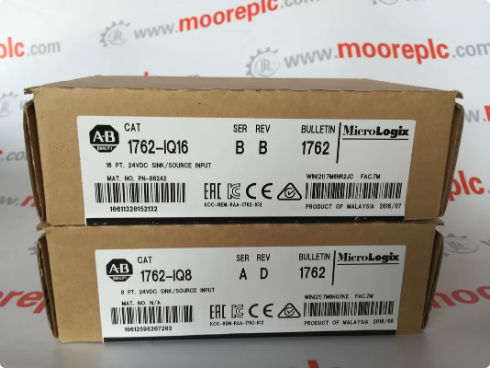Detail every visible element in the image extensively.

The image showcases a close-up view of two stacked boxes from Allen-Bradley, a brand known for its programmable logic controllers and industrial automation equipment. The top box is labeled "CAT 1762-IQ16" with details indicating it is a 24VDC sink/source input module. This box is marked with the revision "B" and associated with bulletin "1762." The bottom box displays "CAT 1762-IQ8," also indicating it is a 24VDC sink/source input module, with a revision label of "A" and the same bulletin number. Both boxes bear certification logos, confirming compliance with safety and quality standards. They are presented against a backdrop featuring the logo of Moore Automation, highlighting the product's affiliation with this distributor.